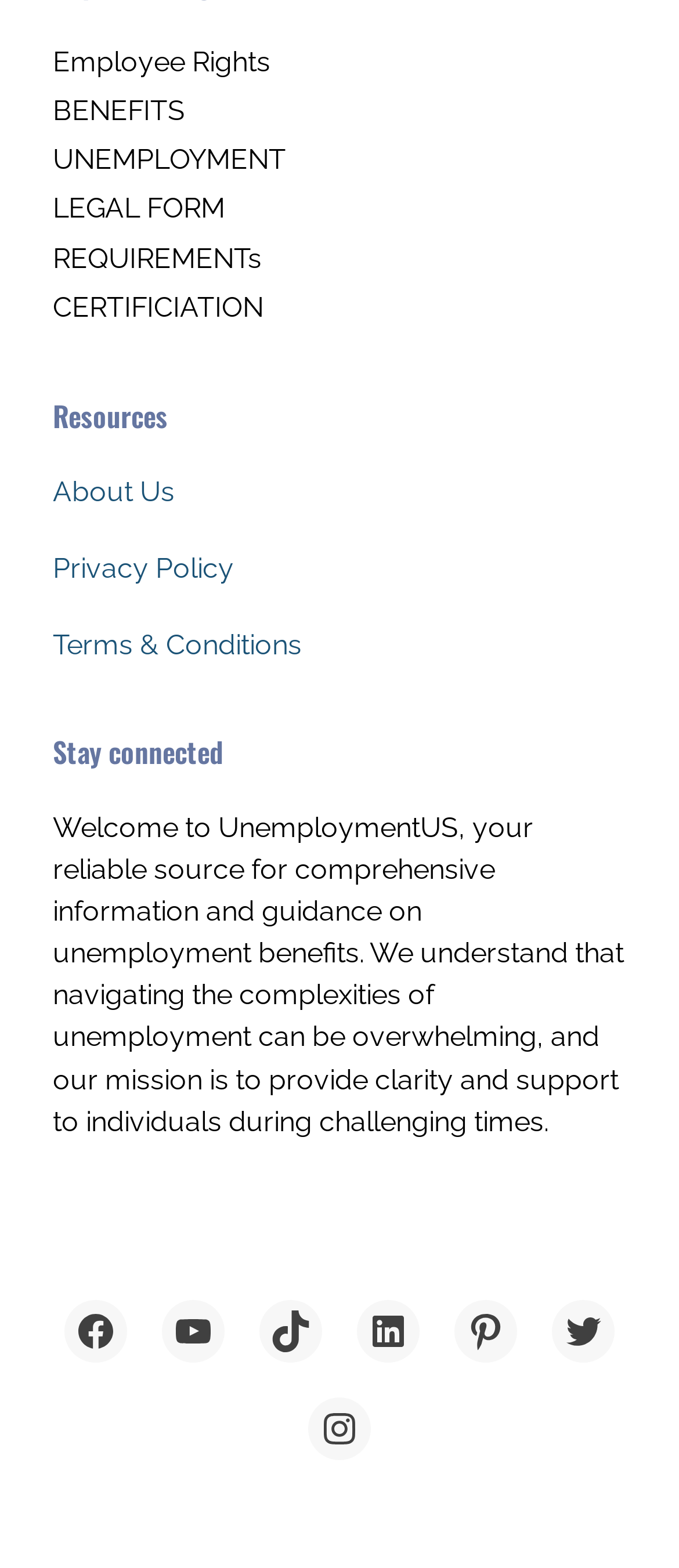Specify the bounding box coordinates of the element's area that should be clicked to execute the given instruction: "Visit the HOME page". The coordinates should be four float numbers between 0 and 1, i.e., [left, top, right, bottom].

None